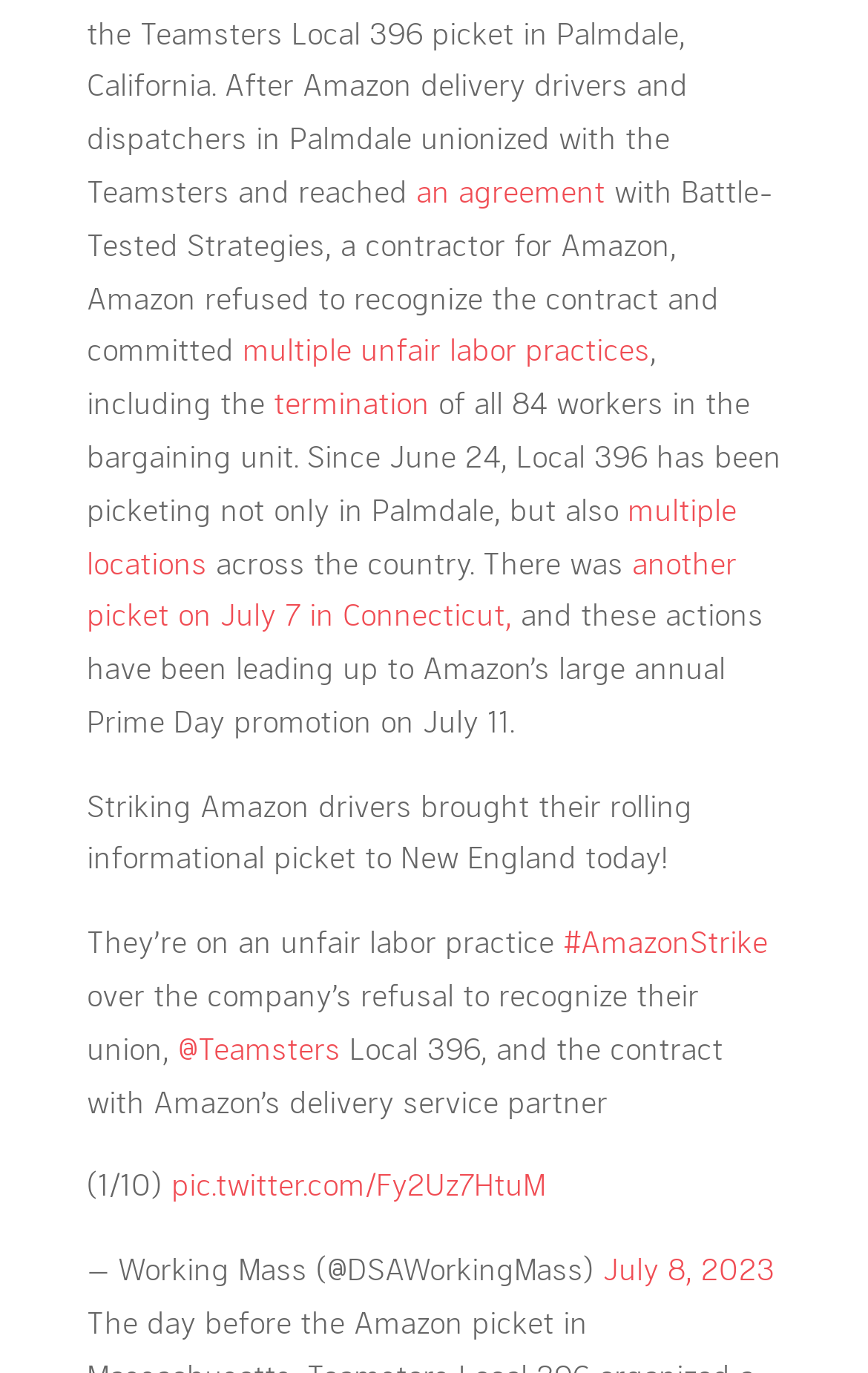Find the bounding box coordinates for the area that must be clicked to perform this action: "Click on the link to learn more about the unfair labor practices".

[0.279, 0.241, 0.749, 0.268]